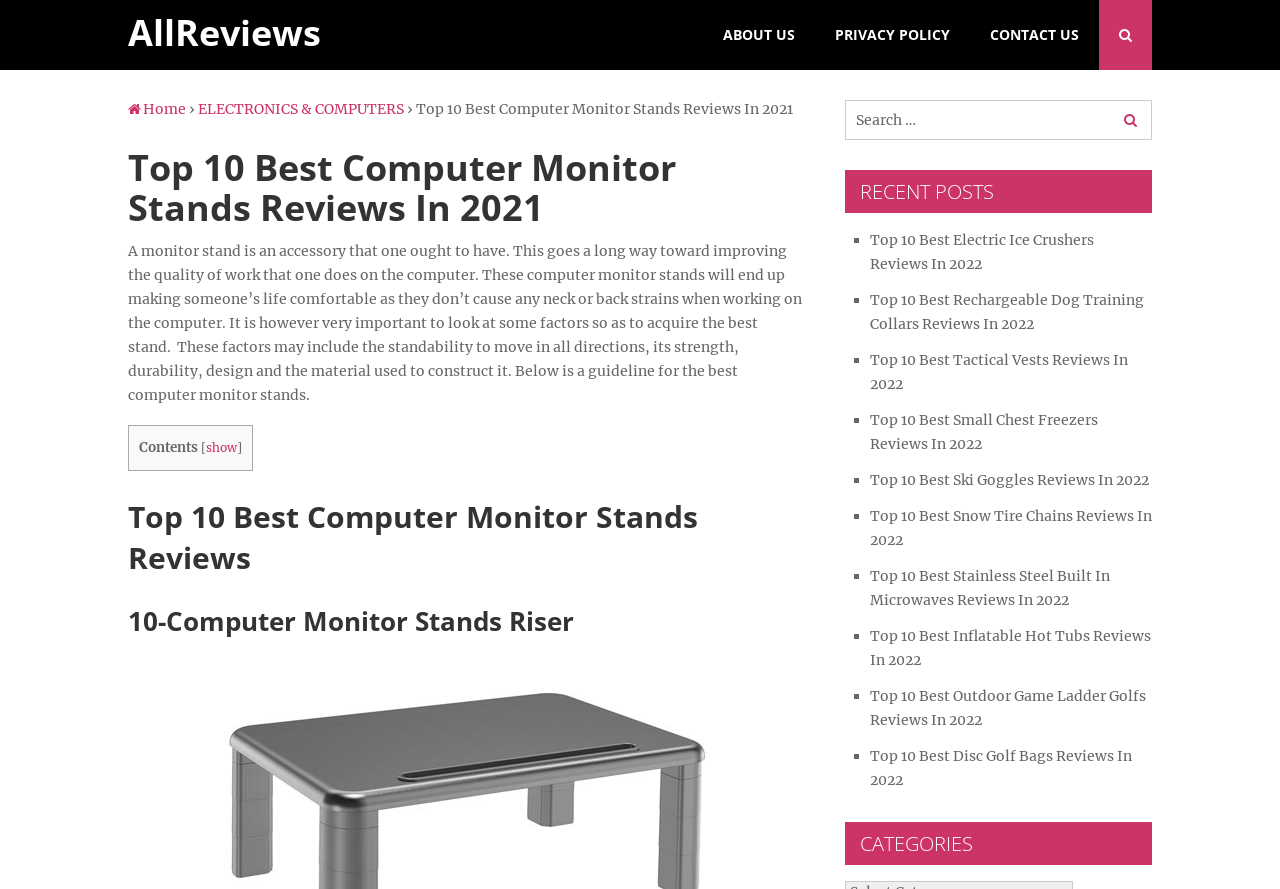What factors should be considered when acquiring a monitor stand?
Carefully analyze the image and provide a detailed answer to the question.

The webpage suggests that when looking for a monitor stand, one should consider factors such as the stand's ability to move in all directions, its strength, durability, design, and the material used to construct it.